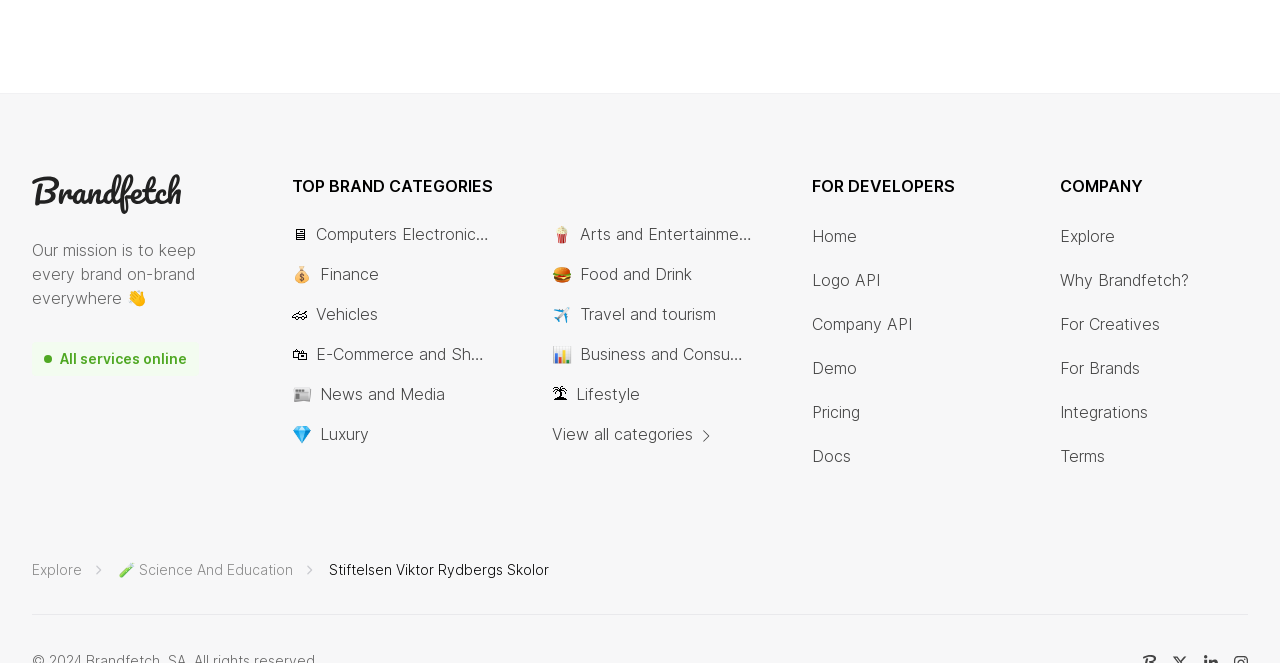Identify the bounding box coordinates of the region that needs to be clicked to carry out this instruction: "Explore the 'Computers Electronics and Technology' category". Provide these coordinates as four float numbers ranging from 0 to 1, i.e., [left, top, right, bottom].

[0.228, 0.335, 0.384, 0.371]